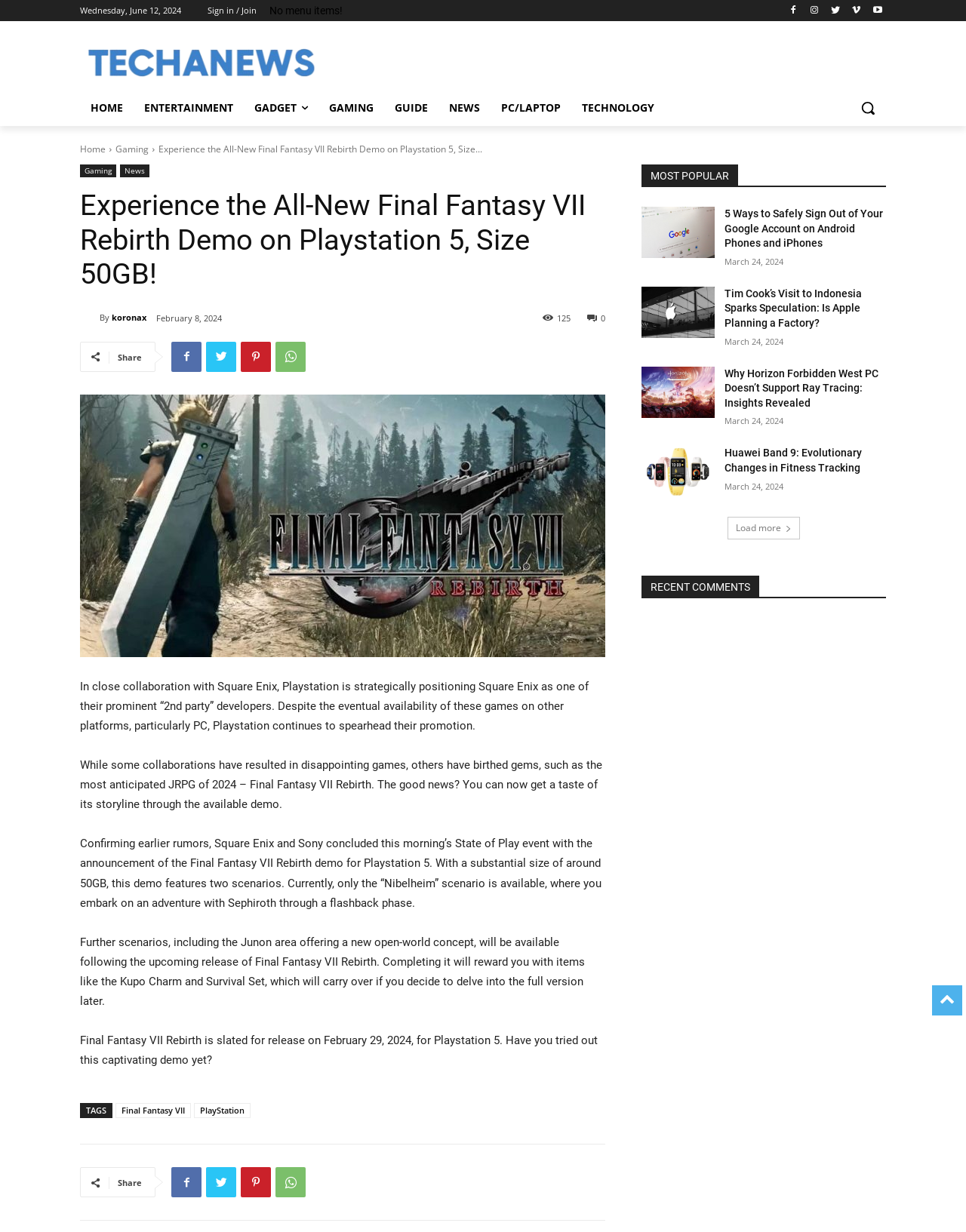What is the name of the author of the article?
Please respond to the question with as much detail as possible.

The author's name is mentioned next to the image of koronax, which is located below the heading 'Experience the All-New Final Fantasy VII Rebirth Demo on Playstation 5, Size 50GB!'.